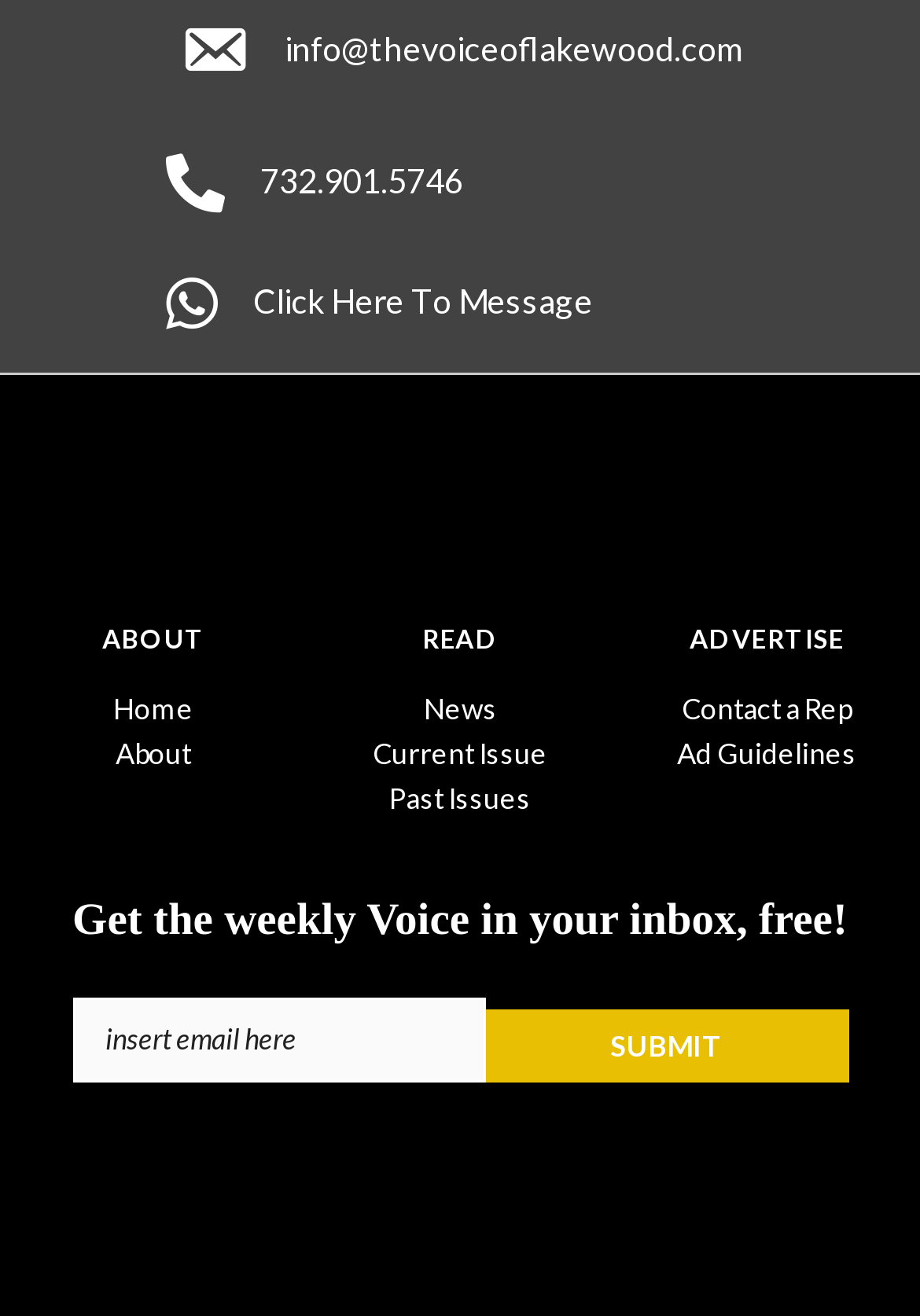Please identify the coordinates of the bounding box for the clickable region that will accomplish this instruction: "Click the About link".

[0.0, 0.469, 0.333, 0.501]